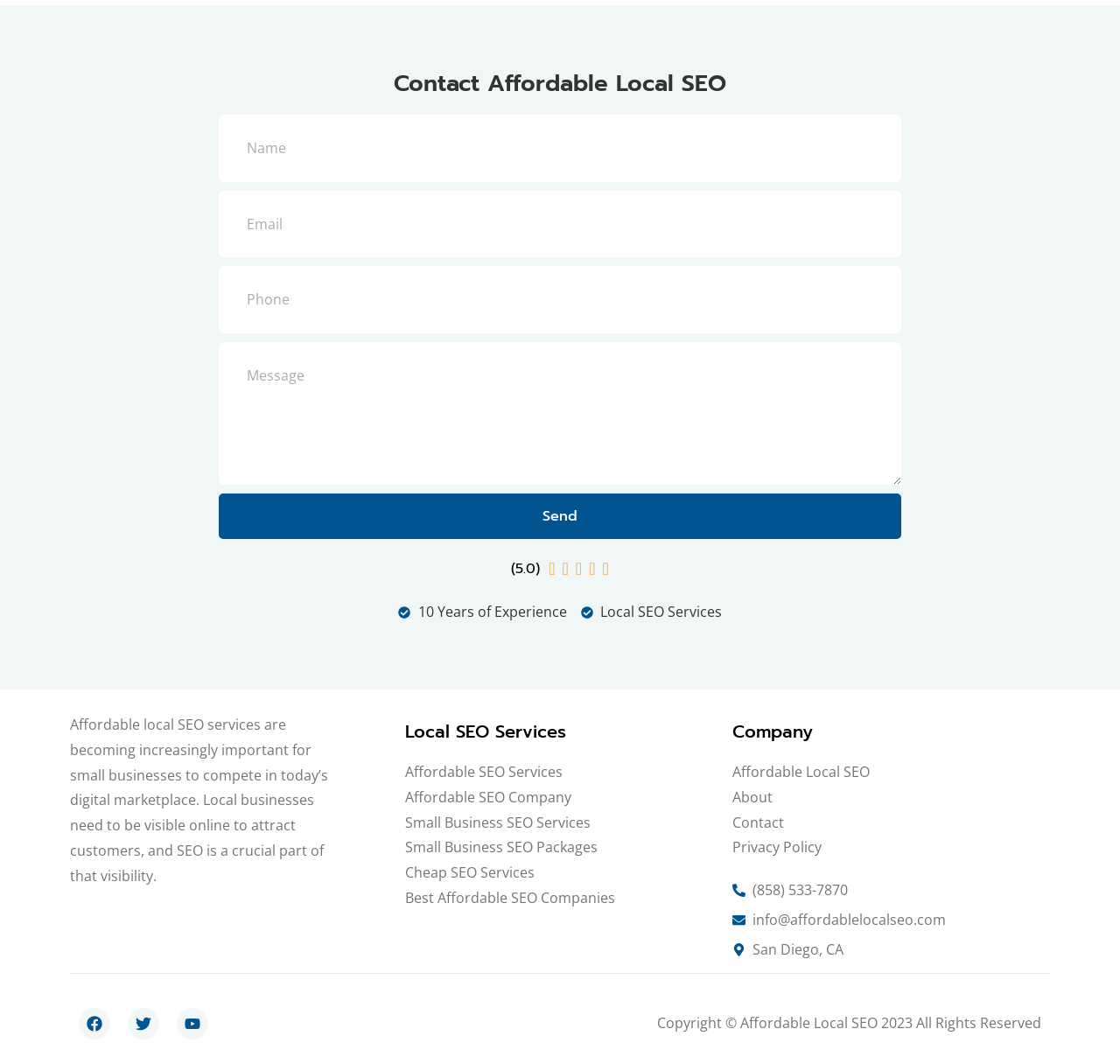Answer succinctly with a single word or phrase:
How many years of experience does the company have?

10 years